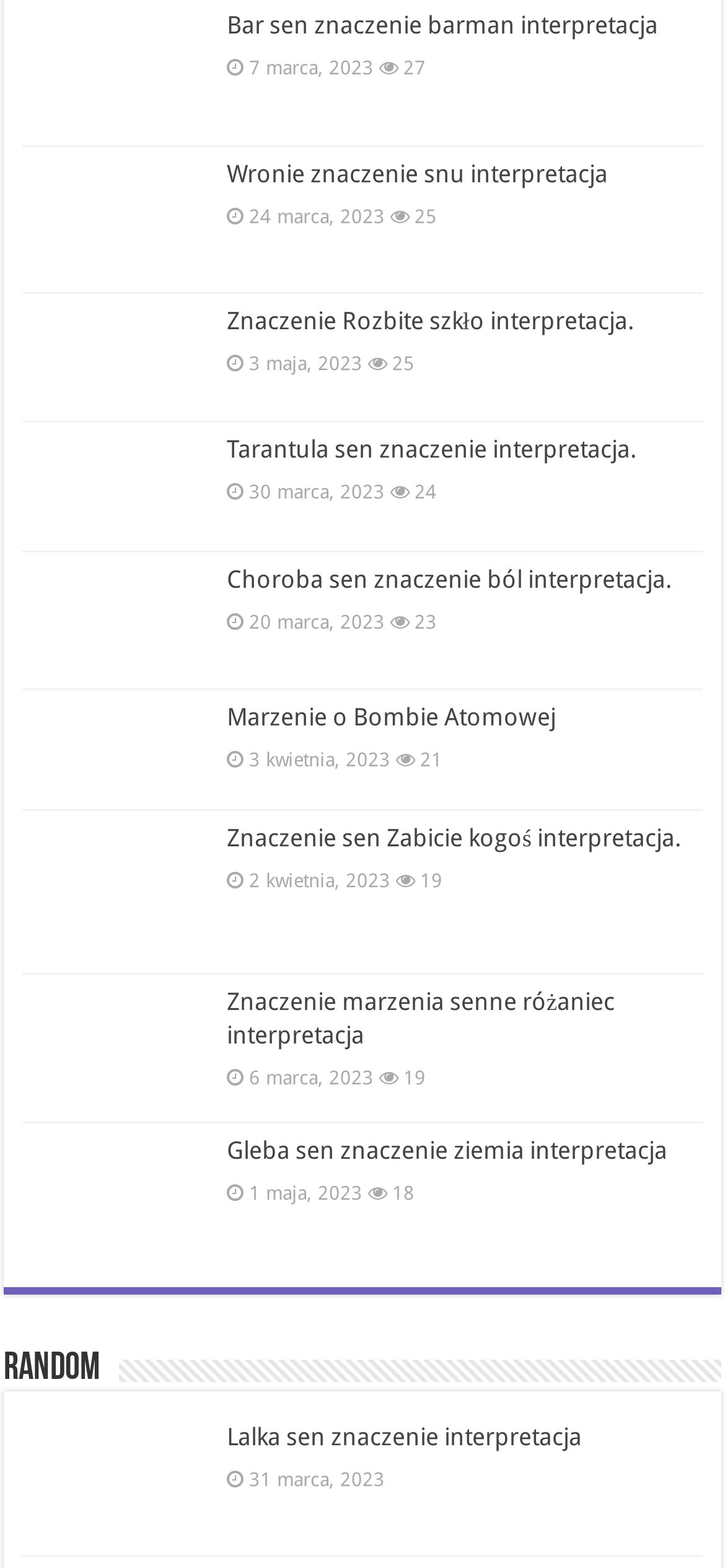Select the bounding box coordinates of the element I need to click to carry out the following instruction: "Explore the meaning of Tarantula Dream Meaning Interpretation".

[0.031, 0.277, 0.287, 0.344]